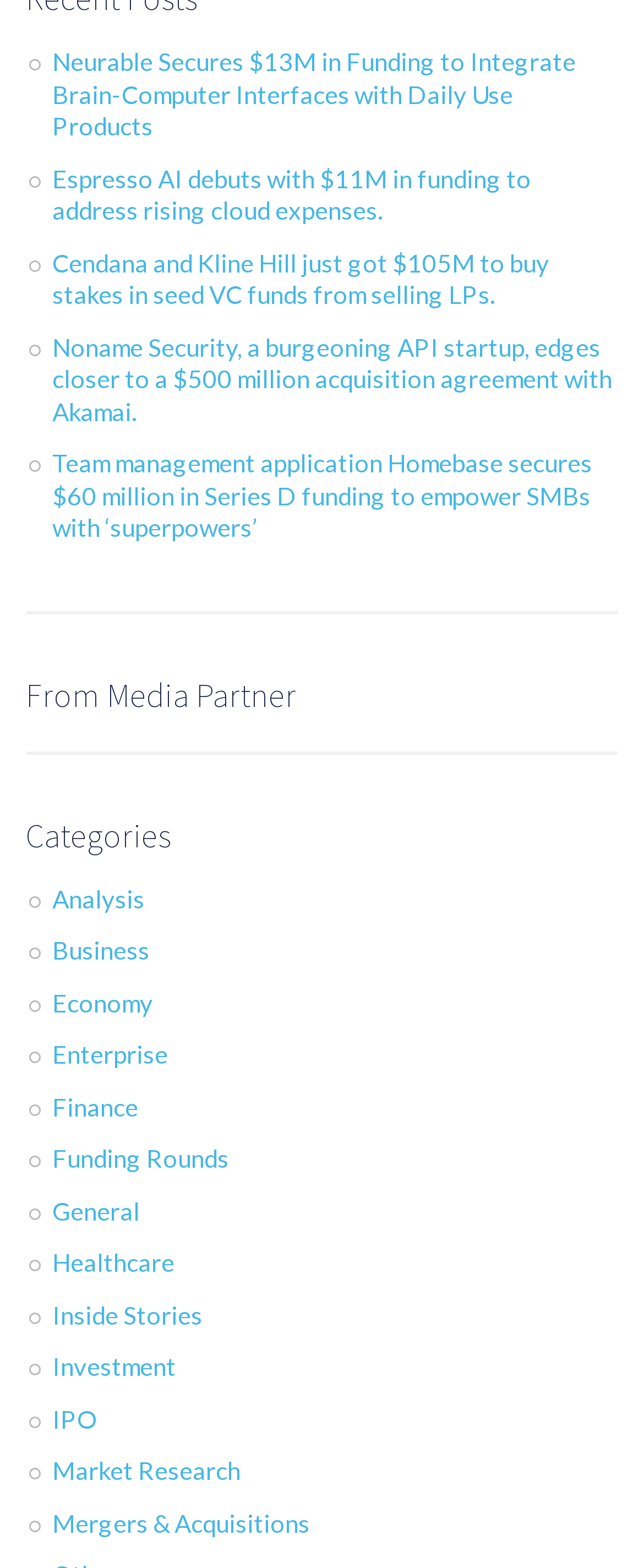Please identify the bounding box coordinates of the element's region that needs to be clicked to fulfill the following instruction: "View articles in the Analysis category". The bounding box coordinates should consist of four float numbers between 0 and 1, i.e., [left, top, right, bottom].

[0.081, 0.563, 0.225, 0.582]